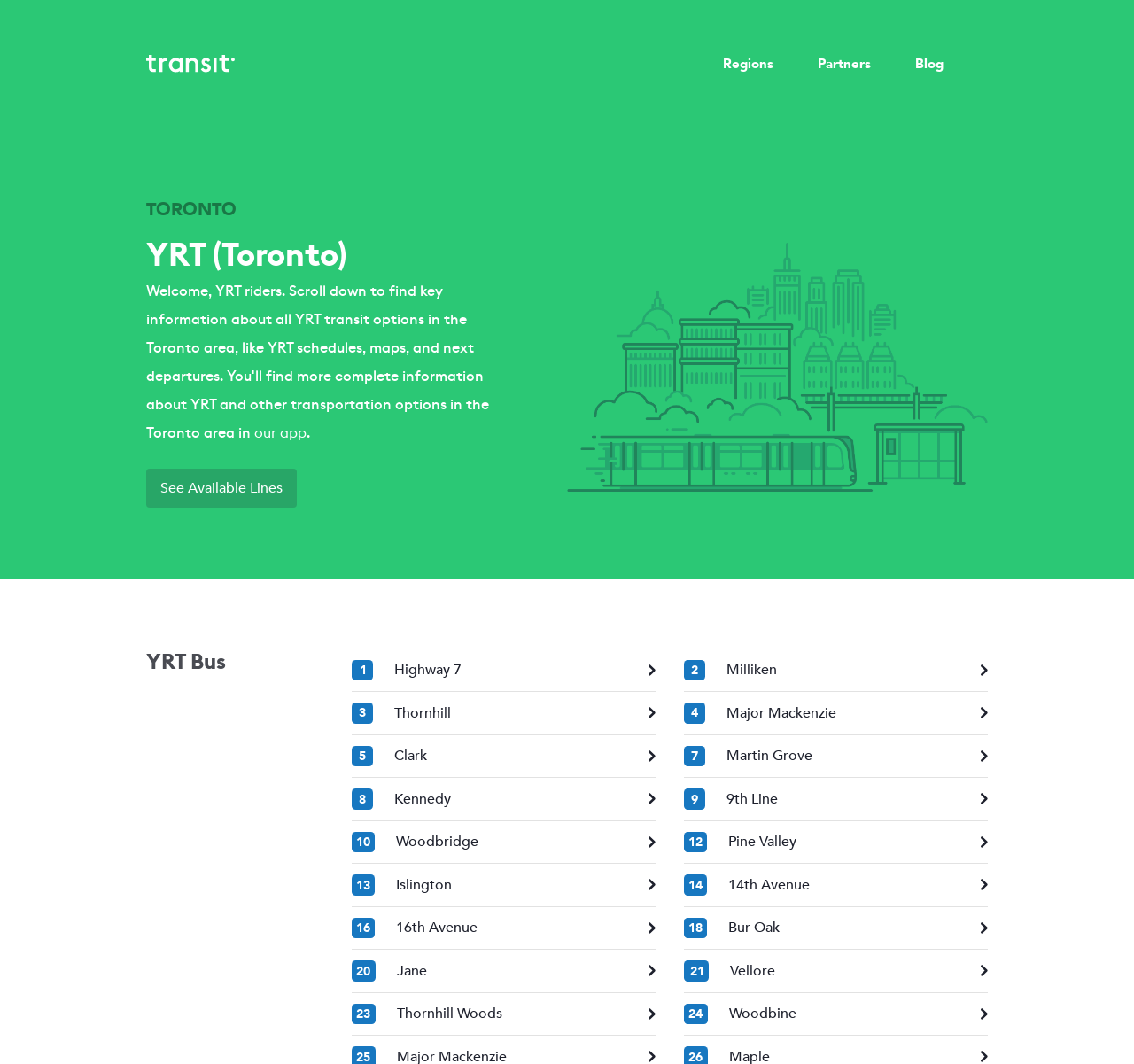Specify the bounding box coordinates of the area to click in order to execute this command: 'Read '5 Tips to Recover From Easter Indigestion''. The coordinates should consist of four float numbers ranging from 0 to 1, and should be formatted as [left, top, right, bottom].

None